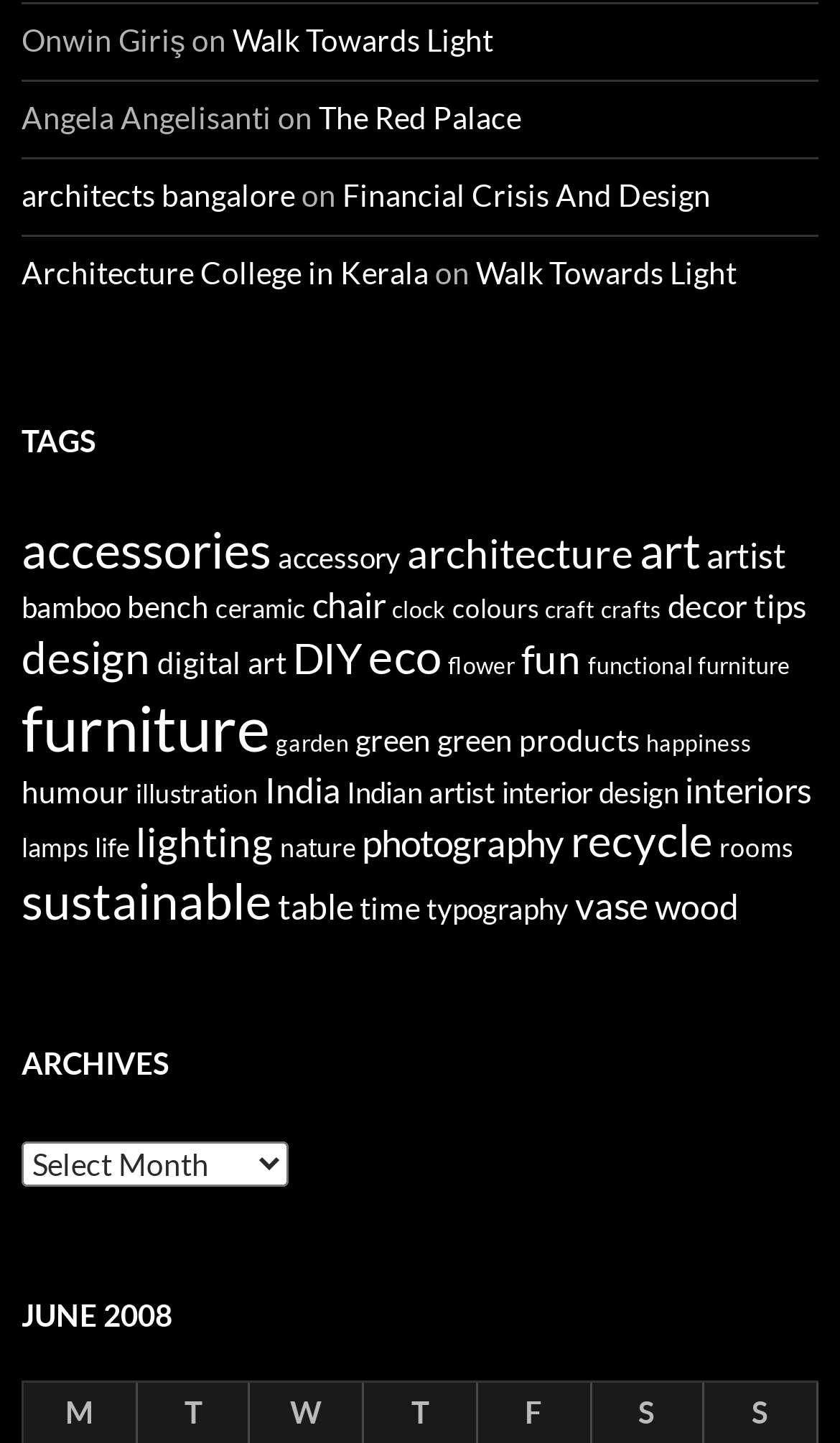Determine the bounding box coordinates of the clickable element to achieve the following action: 'Select an option from the 'Archives' combobox'. Provide the coordinates as four float values between 0 and 1, formatted as [left, top, right, bottom].

[0.026, 0.79, 0.344, 0.822]